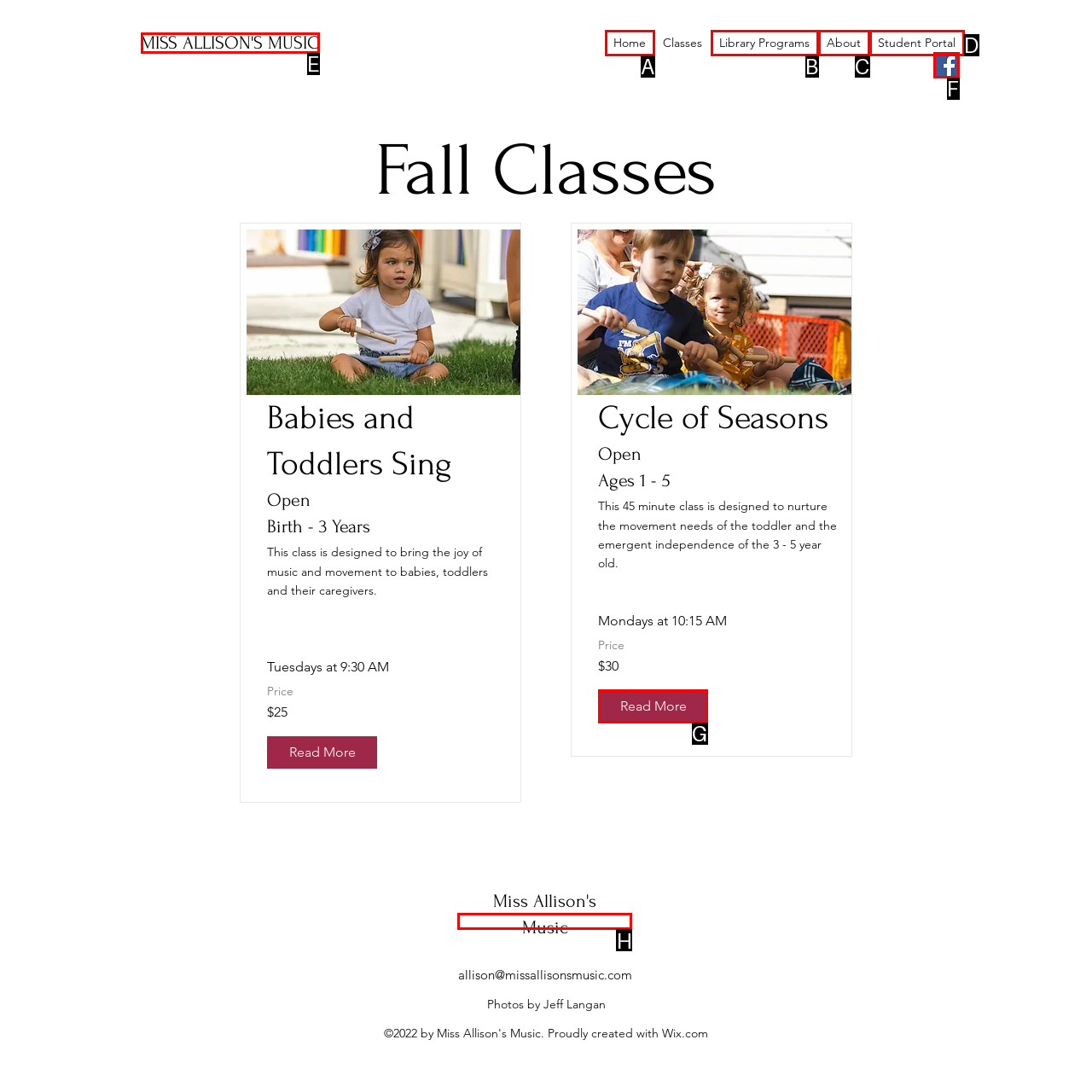Tell me the letter of the UI element I should click to accomplish the task: Check details of Cycle of Seasons based on the choices provided in the screenshot.

G